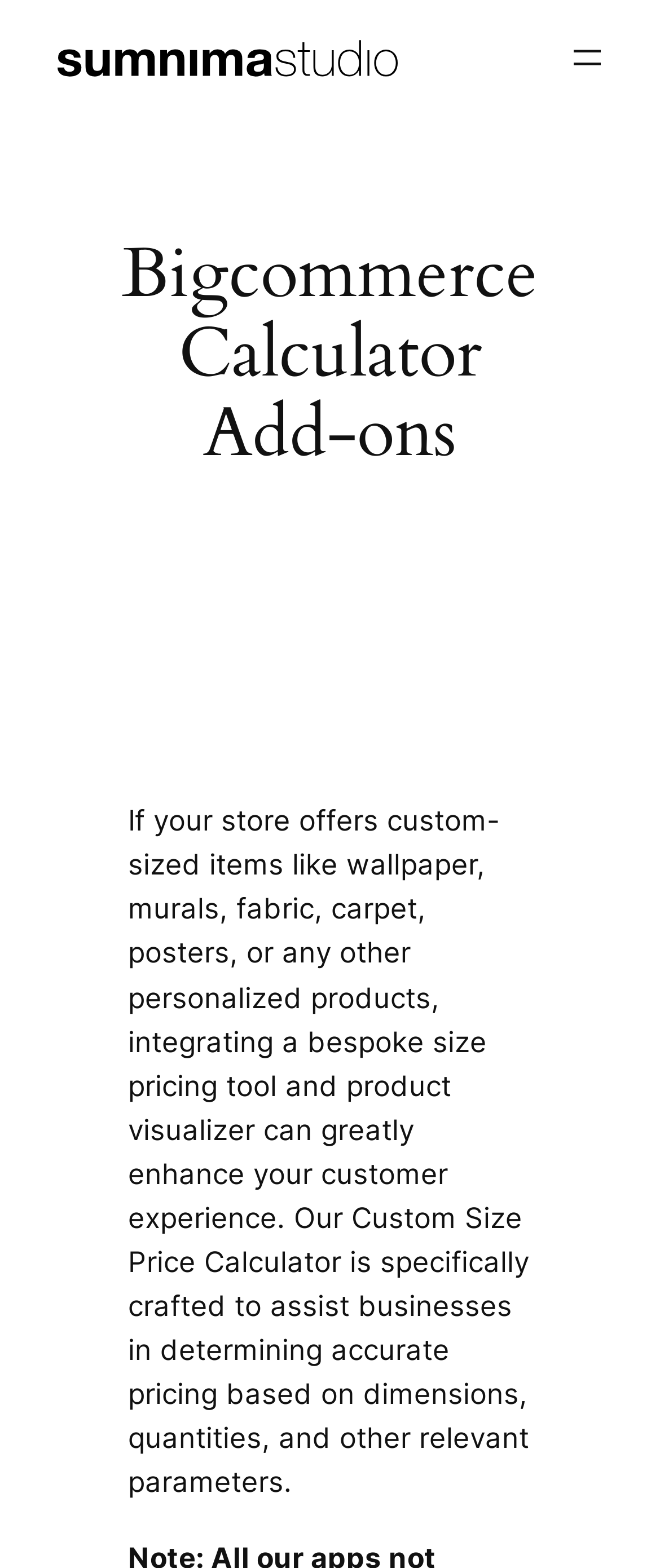What type of products can benefit from the calculator?
Using the image, elaborate on the answer with as much detail as possible.

The webpage mentions that if a store offers custom-sized items like wallpaper, murals, fabric, carpet, posters, or any other personalized products, integrating a bespoke size pricing tool and product visualizer can greatly enhance the customer experience.